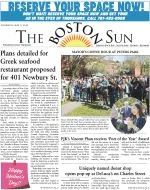Describe every aspect of the image in detail.

The image features the front page of "The Boston Sun," showcasing various local news topics and community events. Prominently displayed is an announcement regarding a Greek seafood restaurant proposed for 401 Newbury Street. Below it, a photograph captures a crowd gathering for a local event, highlighting community engagement. The page also features a section providing updates and accolades, including a mention of the "PJC's Nation's Public Service of the Year" award. The layout combines headlines, images, and a colorful banner at the top, inviting readers to explore the news and events affecting their neighborhoods.